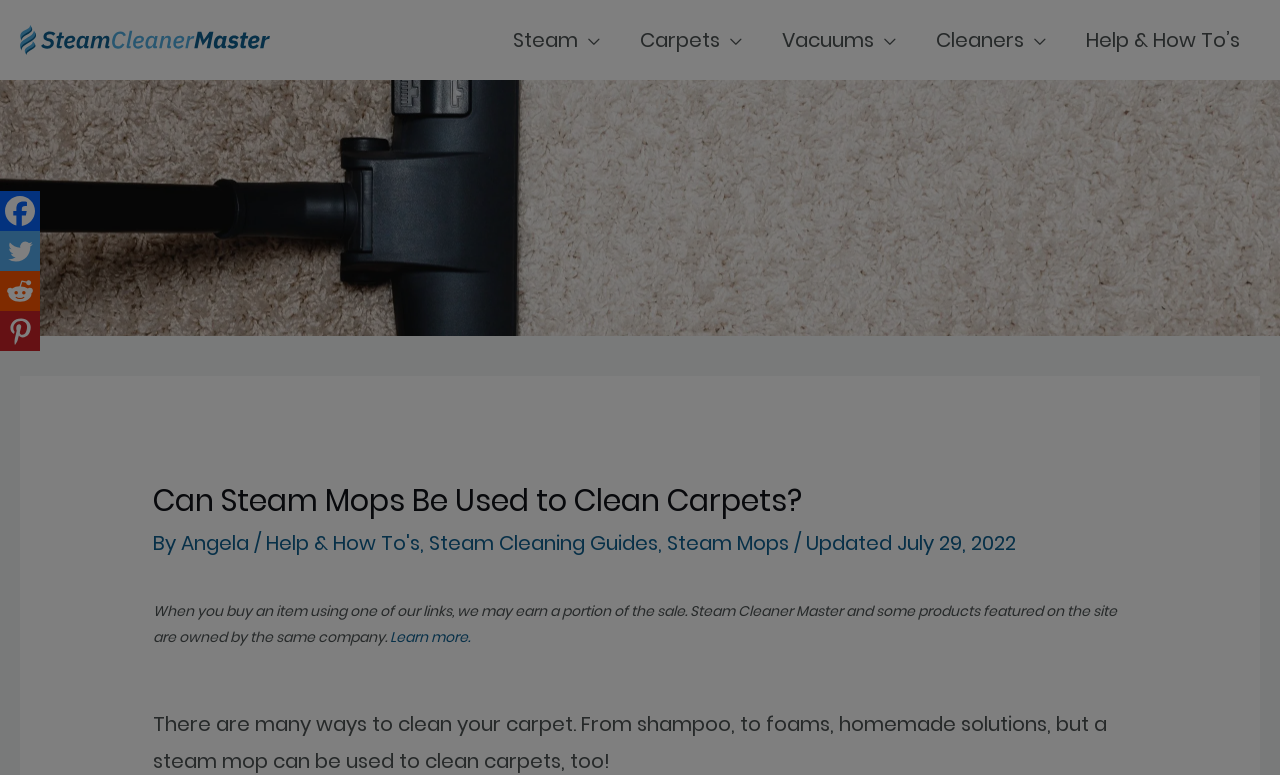Determine the main headline of the webpage and provide its text.

Can Steam Mops Be Used to Clean Carpets?